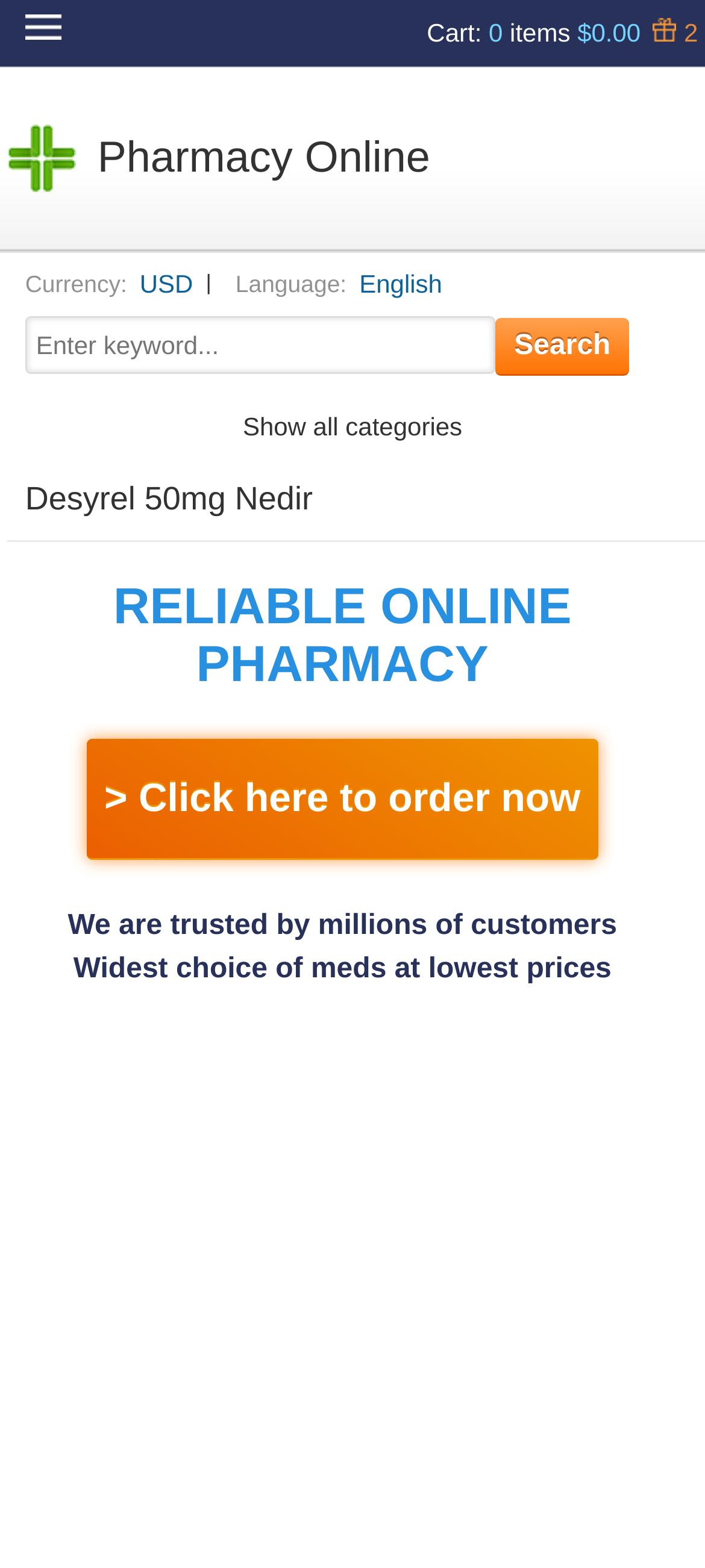Respond to the following query with just one word or a short phrase: 
What is the name of the online pharmacy?

Pharmacy Online